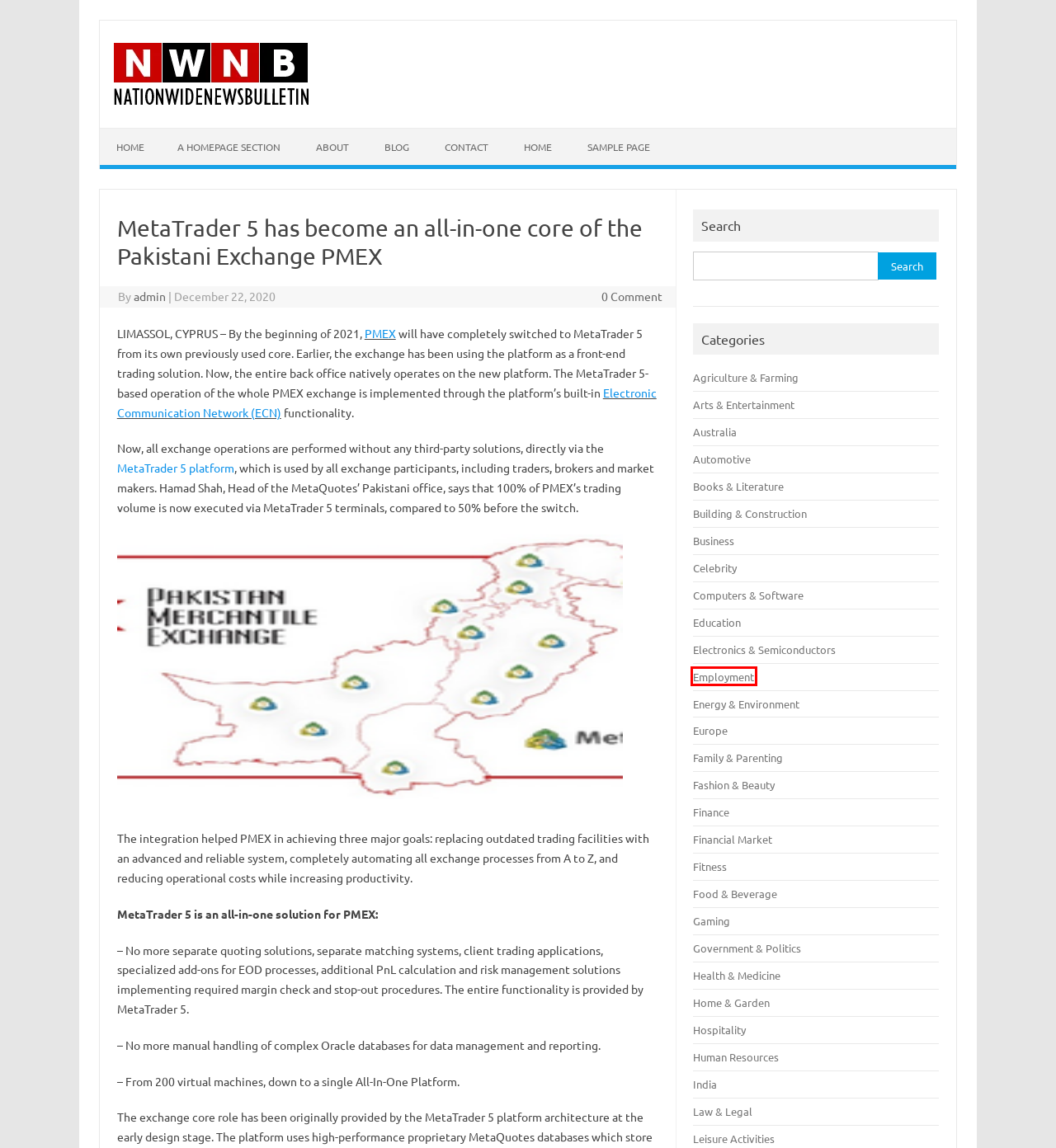Assess the screenshot of a webpage with a red bounding box and determine which webpage description most accurately matches the new page after clicking the element within the red box. Here are the options:
A. Financial Market Archives - Nationwide News bulletin
B. Human Resources Archives - Nationwide News bulletin
C. Government & Politics Archives - Nationwide News bulletin
D. Employment Archives - Nationwide News bulletin
E. Law & Legal Archives - Nationwide News bulletin
F. Pakistan Mercantile Exchange - PMEX - Futures Trading
G. Home - Nationwide News bulletin
H. A homepage section - Nationwide News bulletin

D